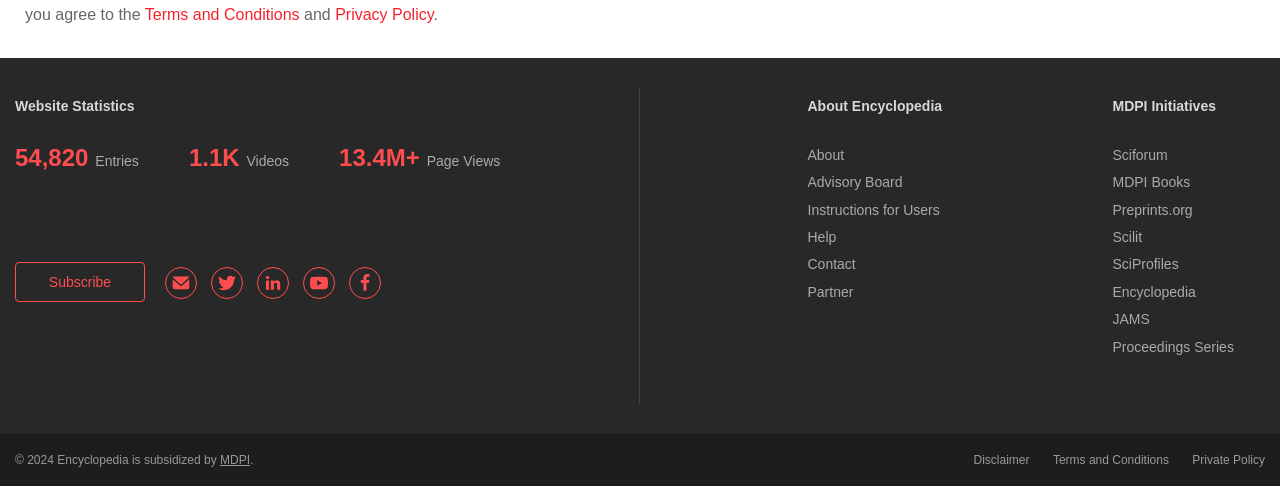How many videos are on the website?
Please look at the screenshot and answer using one word or phrase.

1.1K